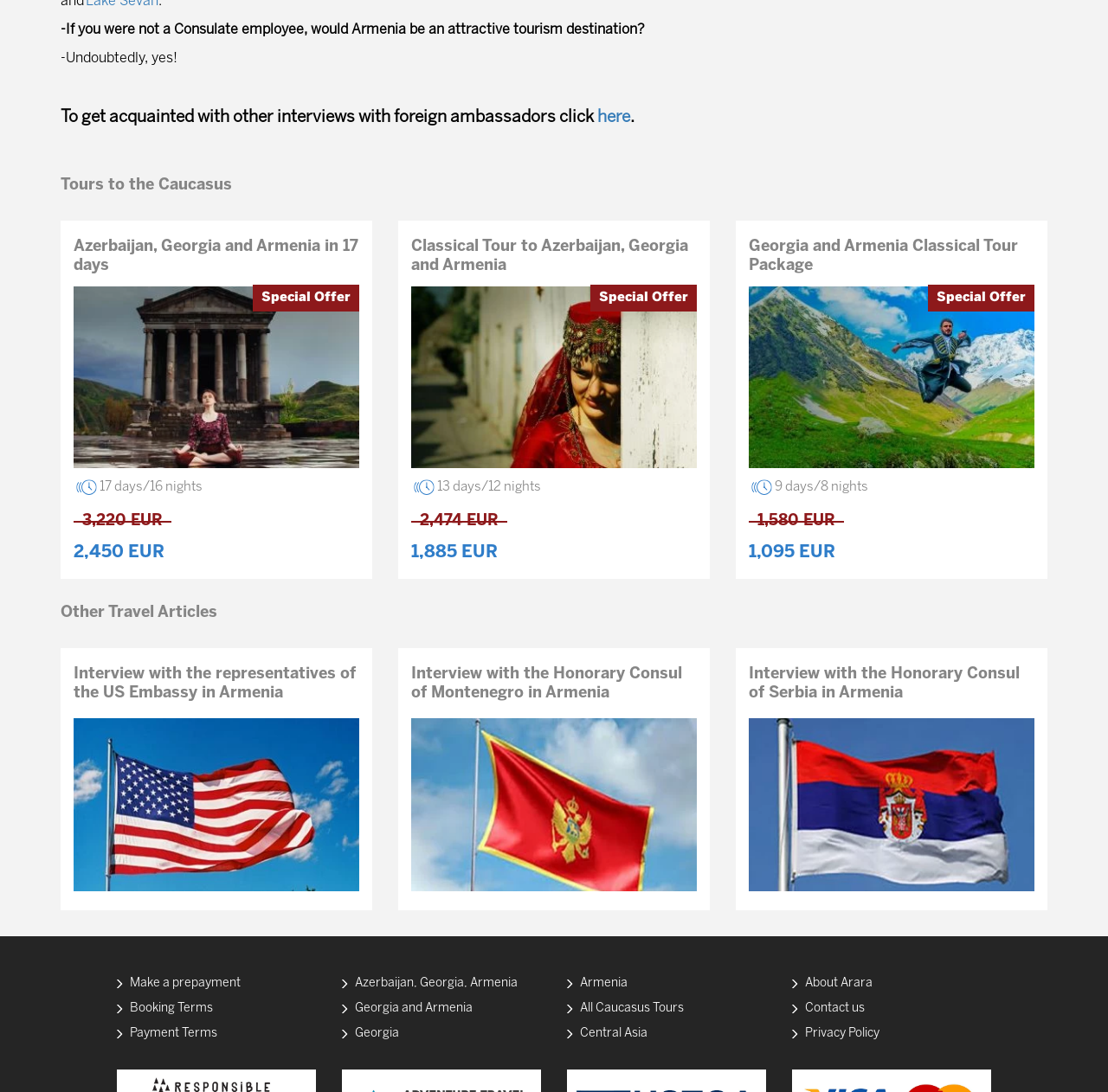Refer to the image and provide an in-depth answer to the question: 
What is the currency used in the tour package prices?

I can find the answer by looking at the StaticText elements with the text 'EUR' which are located next to the prices of the tour packages. This suggests that the currency used in the tour package prices is the Euro.